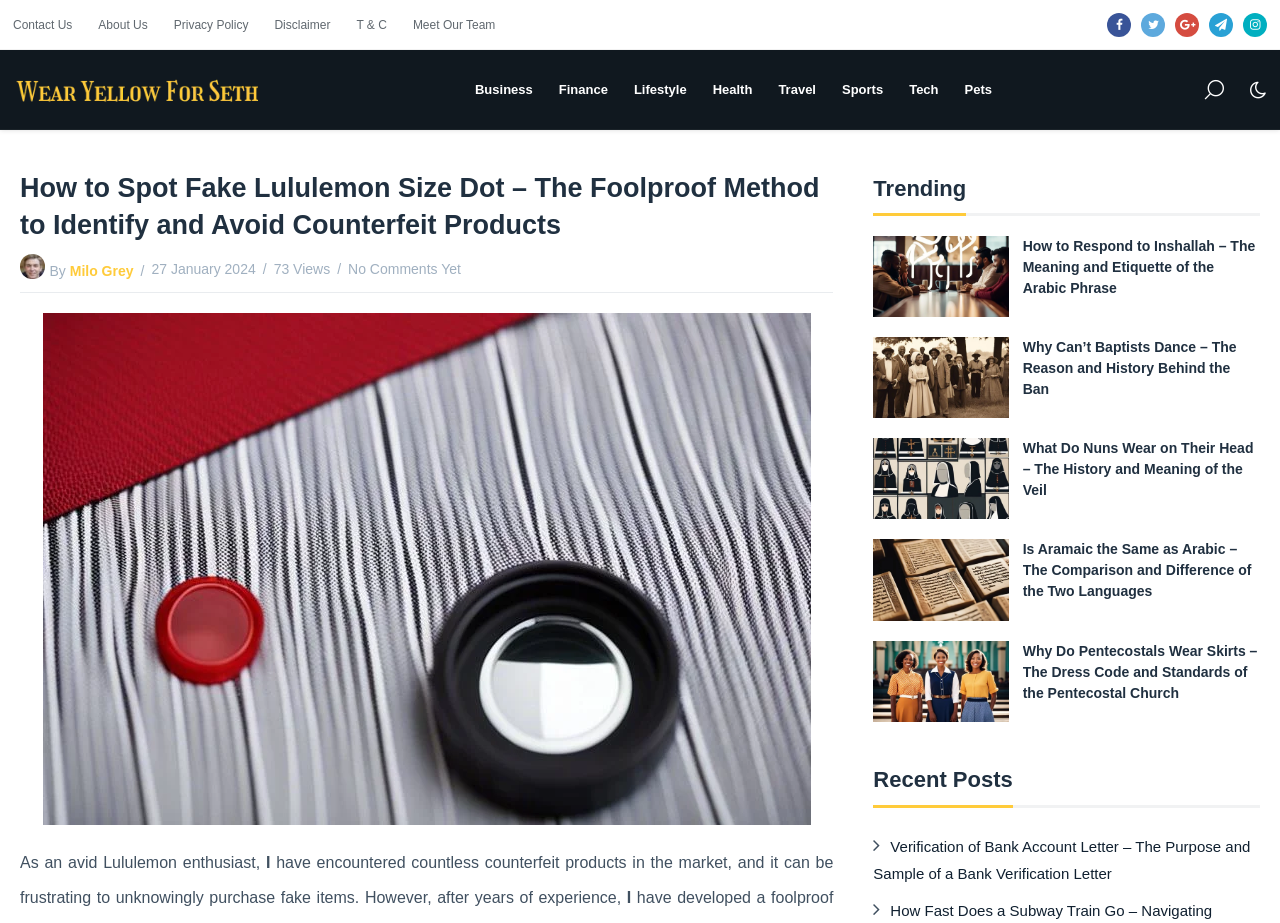Please identify the bounding box coordinates of the clickable area that will fulfill the following instruction: "Read the 'How Can You Start a Successful Blog in 2023: Step-by-Step Guide' article". The coordinates should be in the format of four float numbers between 0 and 1, i.e., [left, top, right, bottom].

None